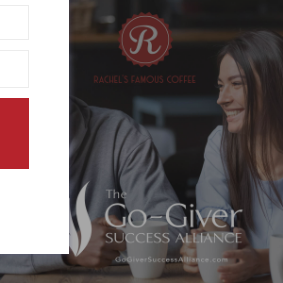Create a vivid and detailed description of the image.

The image features a warm and inviting scene showcasing two individuals engaged in a lively conversation over coffee. They appear to be in a cozy setting, possibly a café, with a blurred background that enhances the intimate atmosphere. Prominently displayed in the upper section is the logo of "Rachel's Famous Coffee," signifying a brand associated with quality and comfort. Below the conversational duo, the logo of "The Go-Giver Success Alliance" is featured, indicating a focus on collaboration and personal development. This combination reflects a community-oriented approach, emphasizing the importance of relationships and shared success, making it an inviting visual for those interested in networking and personal growth initiatives.